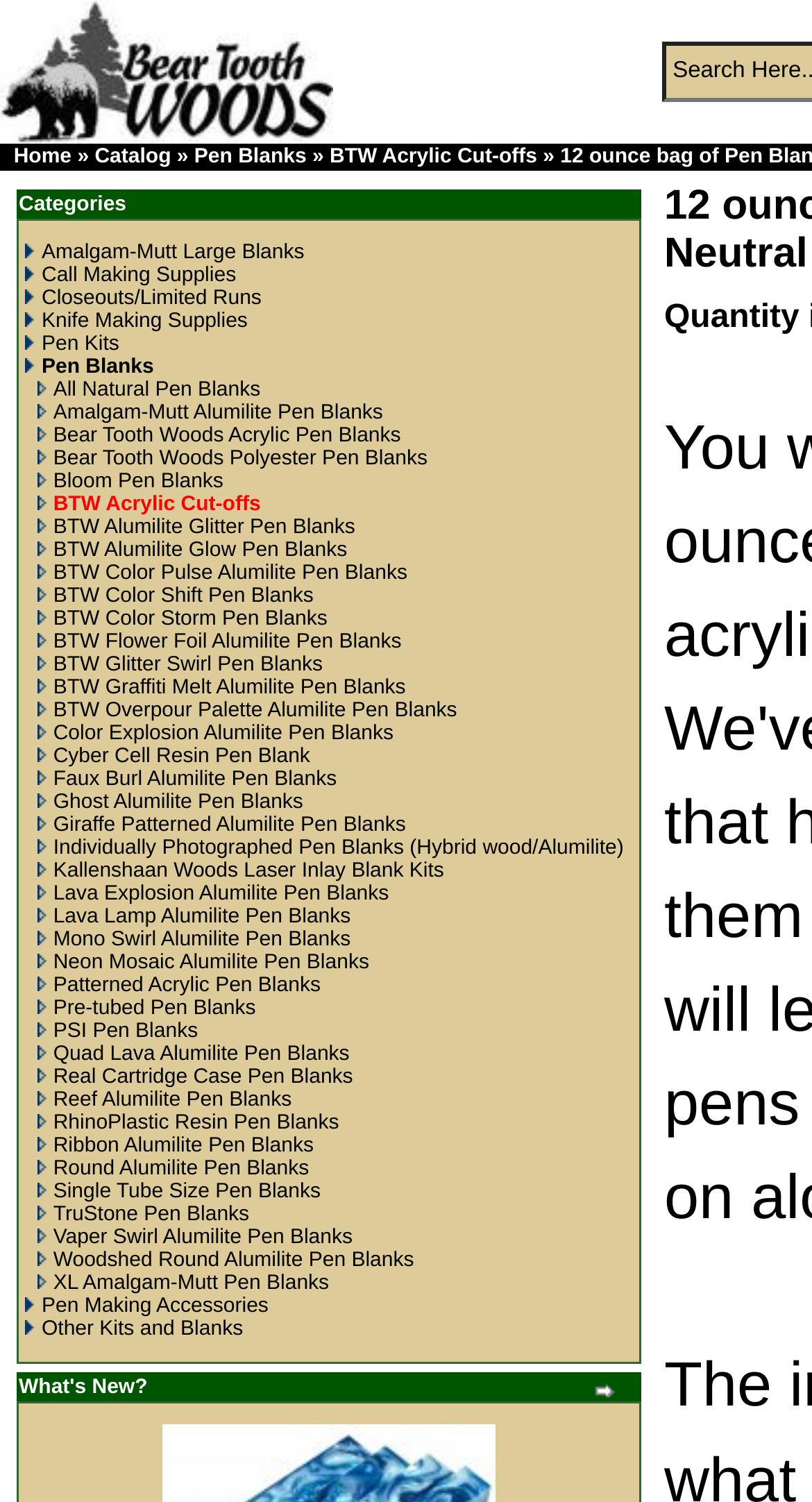How many categories are listed?
Answer the question with a single word or phrase by looking at the picture.

21